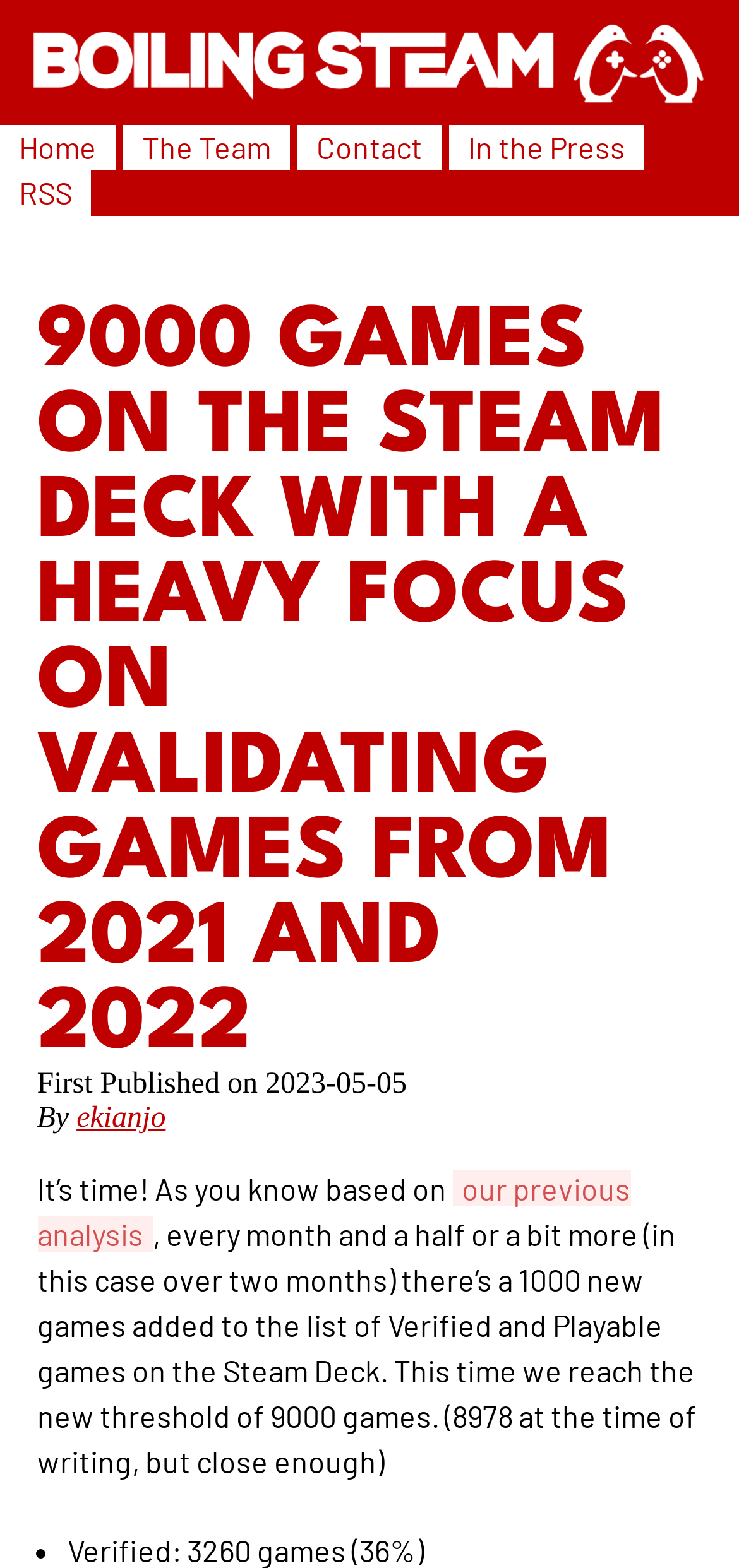Using the description "our previous analysis", locate and provide the bounding box of the UI element.

[0.05, 0.747, 0.853, 0.799]